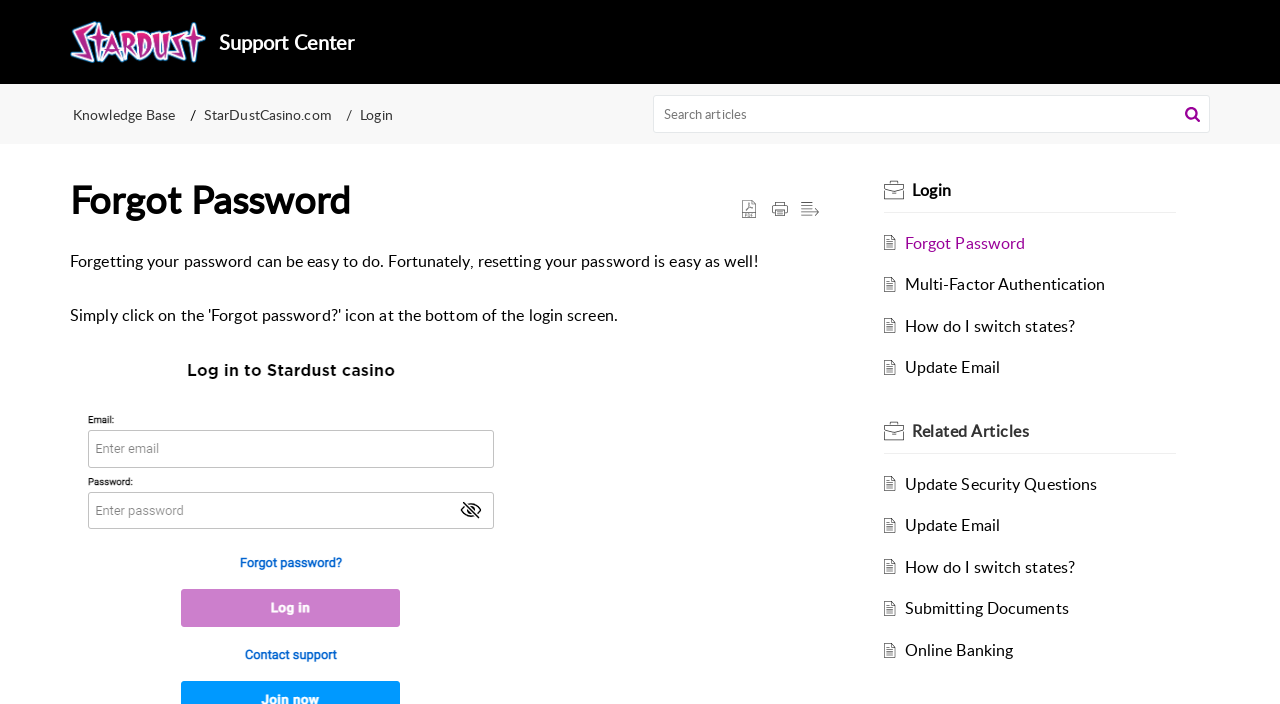Using the webpage screenshot, find the UI element described by StarDustCasino.com. Provide the bounding box coordinates in the format (top-left x, top-left y, bottom-right x, bottom-right y), ensuring all values are floating point numbers between 0 and 1.

[0.159, 0.148, 0.259, 0.175]